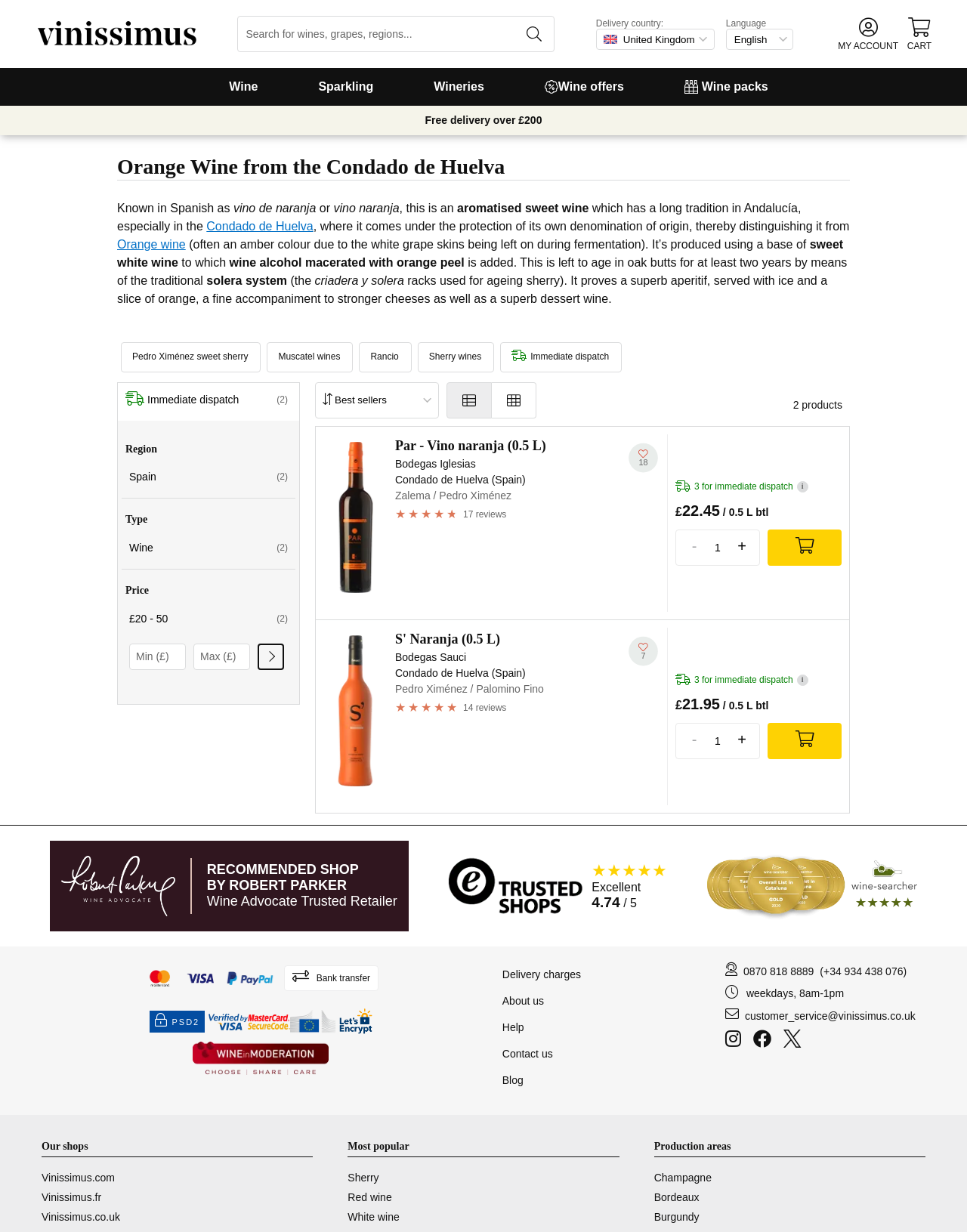Find the bounding box coordinates of the element's region that should be clicked in order to follow the given instruction: "Search for wines". The coordinates should consist of four float numbers between 0 and 1, i.e., [left, top, right, bottom].

[0.246, 0.013, 0.574, 0.042]